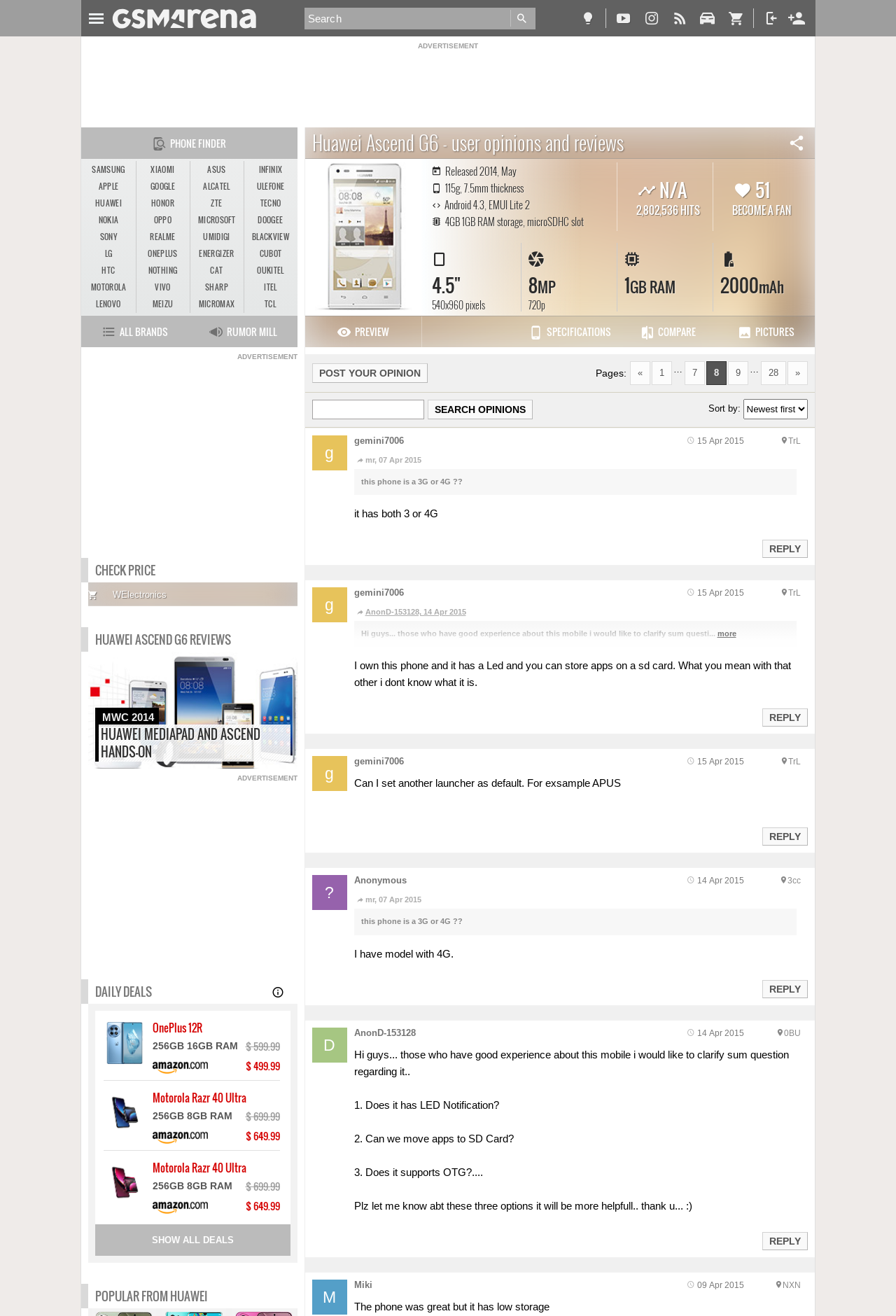Pinpoint the bounding box coordinates of the element that must be clicked to accomplish the following instruction: "Search for opinions". The coordinates should be in the format of four float numbers between 0 and 1, i.e., [left, top, right, bottom].

[0.477, 0.304, 0.594, 0.319]